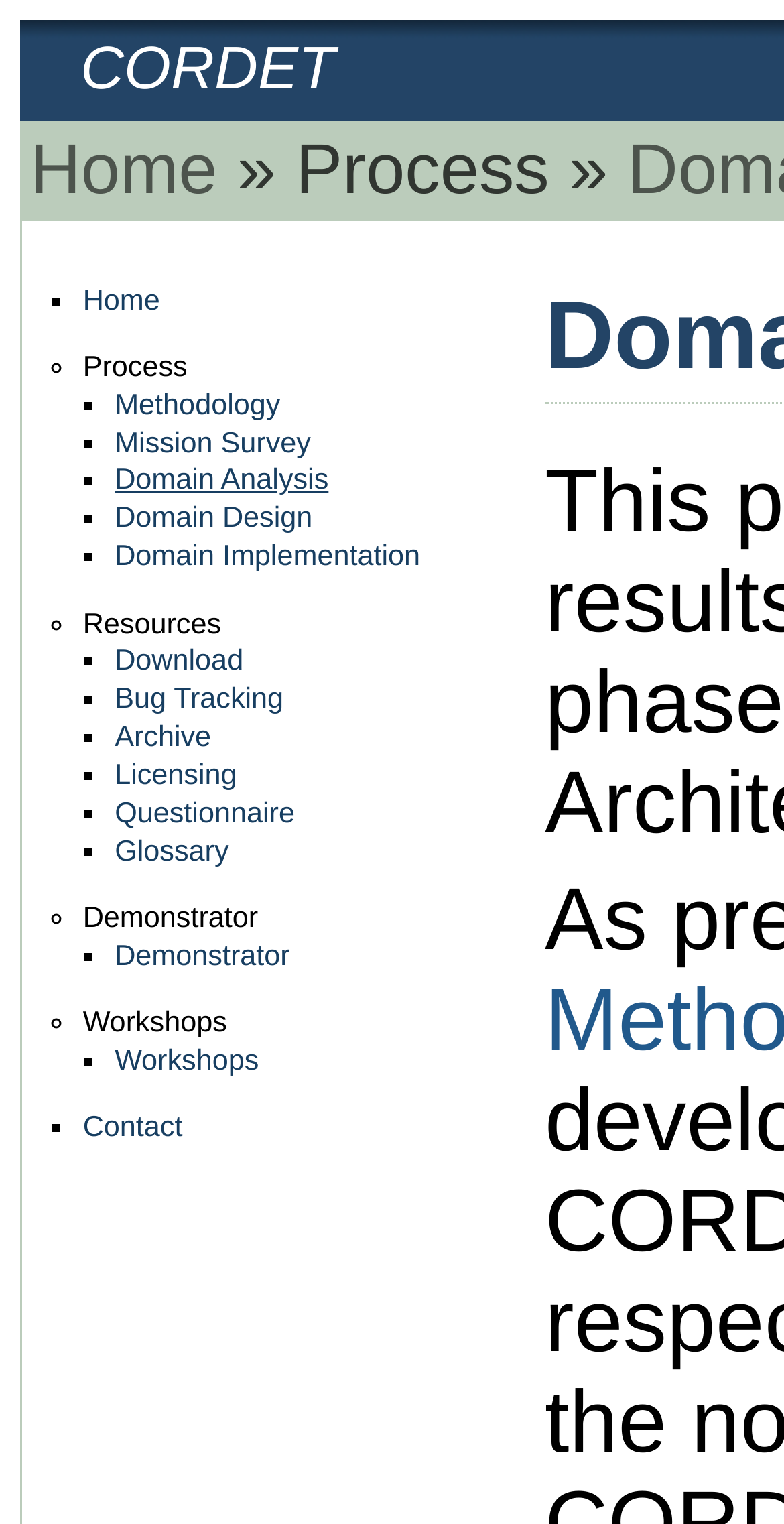Please respond in a single word or phrase: 
What is the category of the link 'Workshops'?

Demonstrator